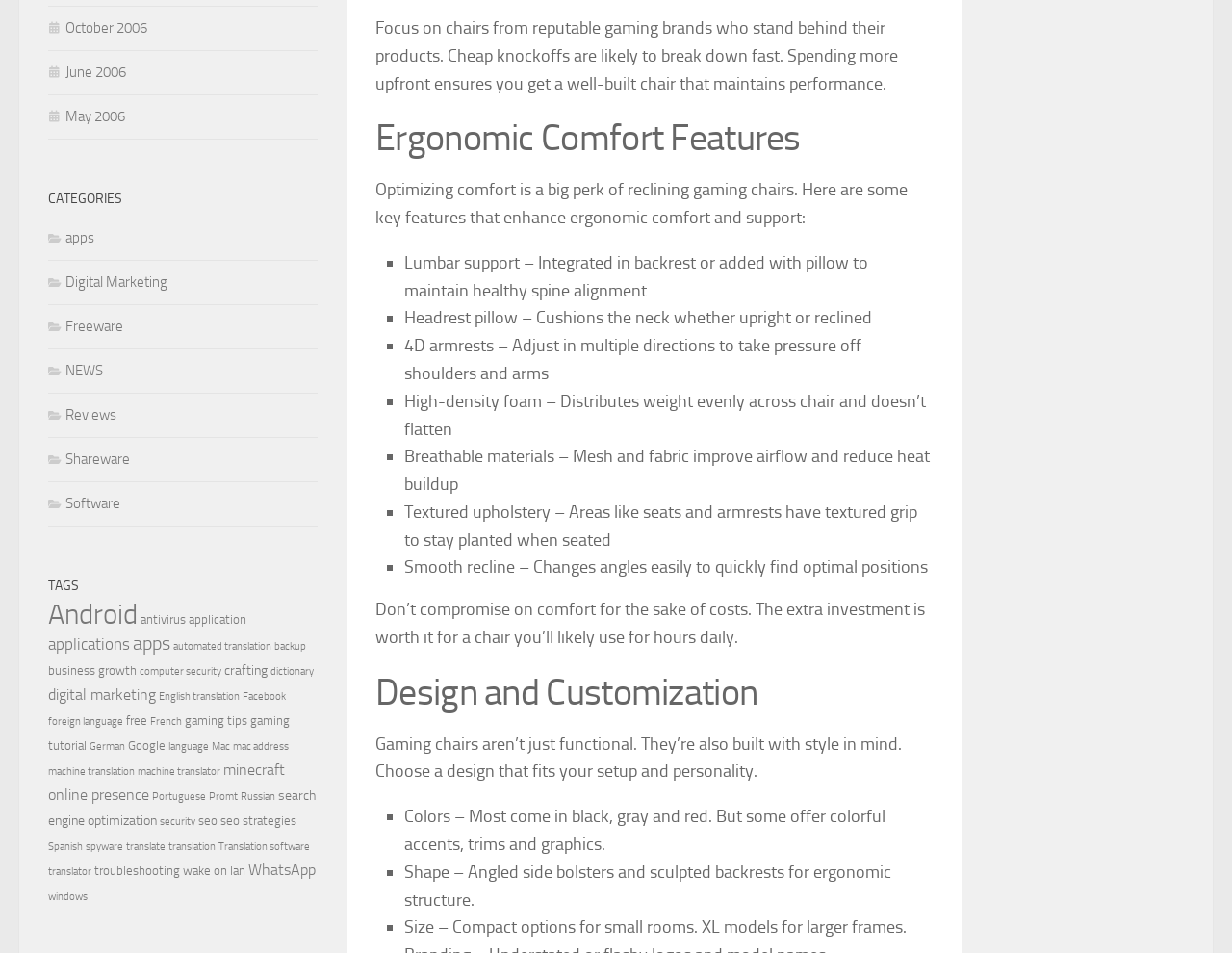What is the main topic of this webpage?
Look at the image and respond to the question as thoroughly as possible.

Based on the content of the webpage, it appears to be discussing the features and benefits of gaming chairs, including ergonomic comfort features and design customization options.